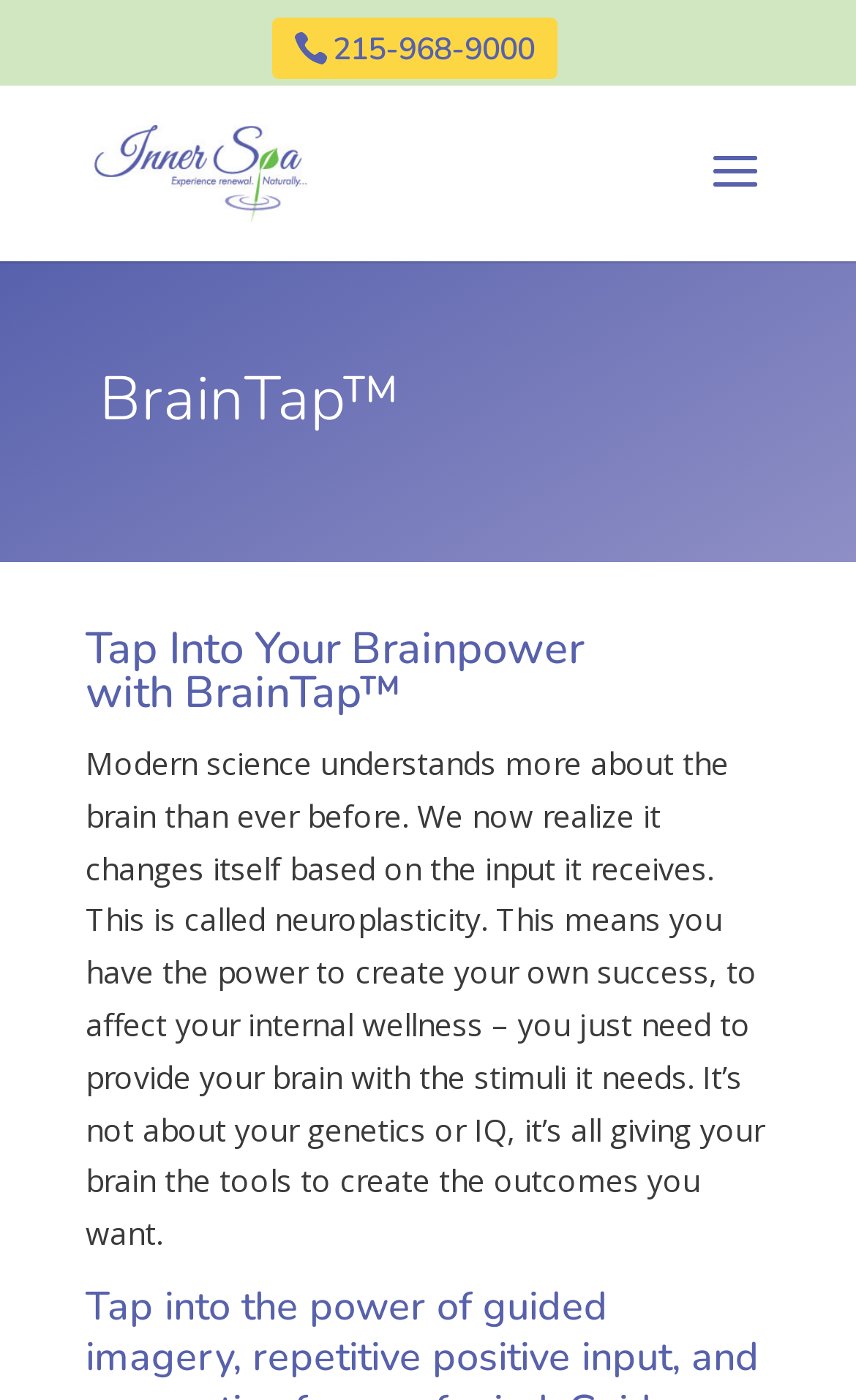What is the name of the technology mentioned?
Please provide a full and detailed response to the question.

I found the name of the technology by looking at the heading element with the text 'BrainTap' which is located below the image element.